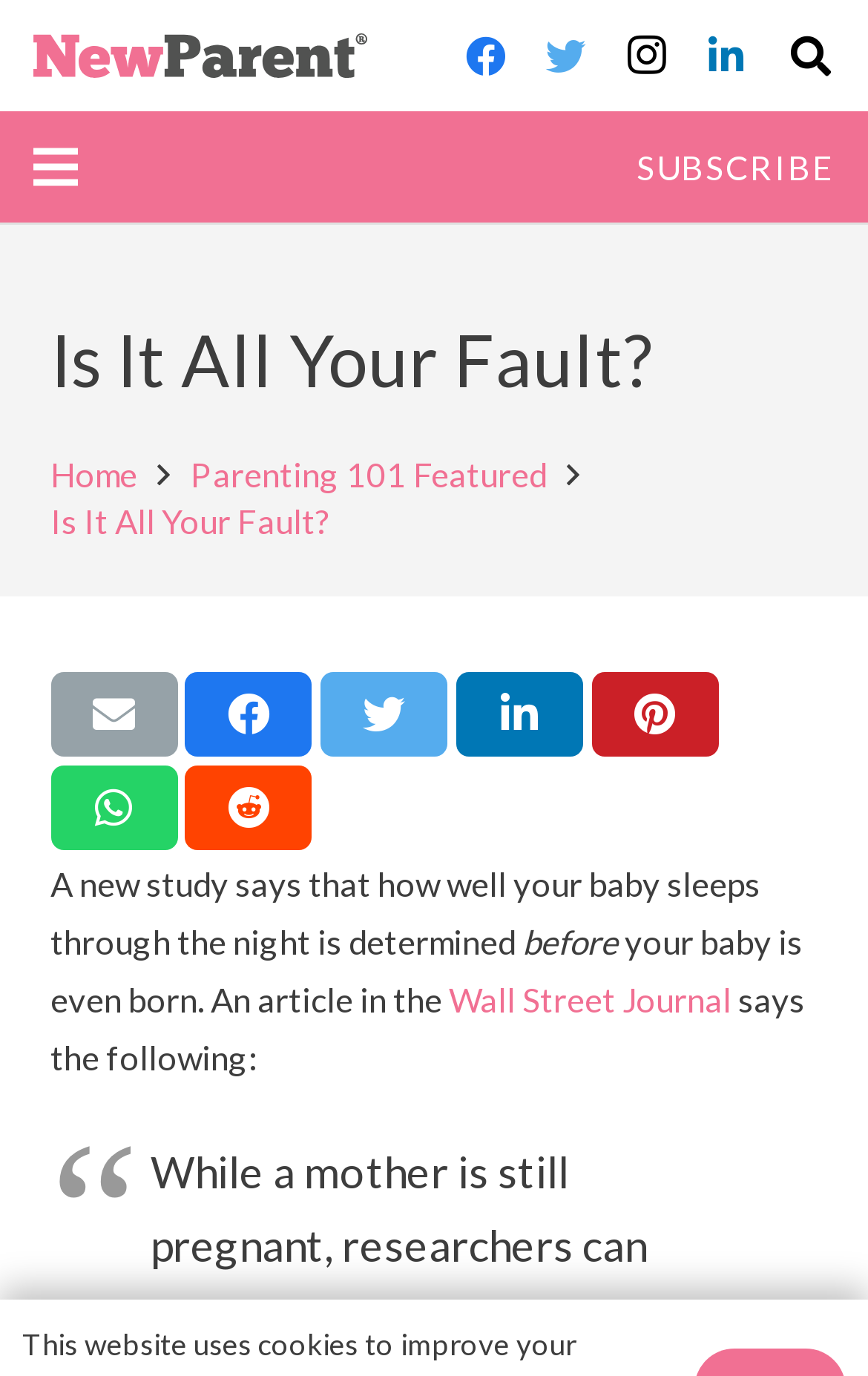Bounding box coordinates should be in the format (top-left x, top-left y, bottom-right x, bottom-right y) and all values should be floating point numbers between 0 and 1. Determine the bounding box coordinate for the UI element described as: Subscribe

[0.733, 0.106, 0.962, 0.135]